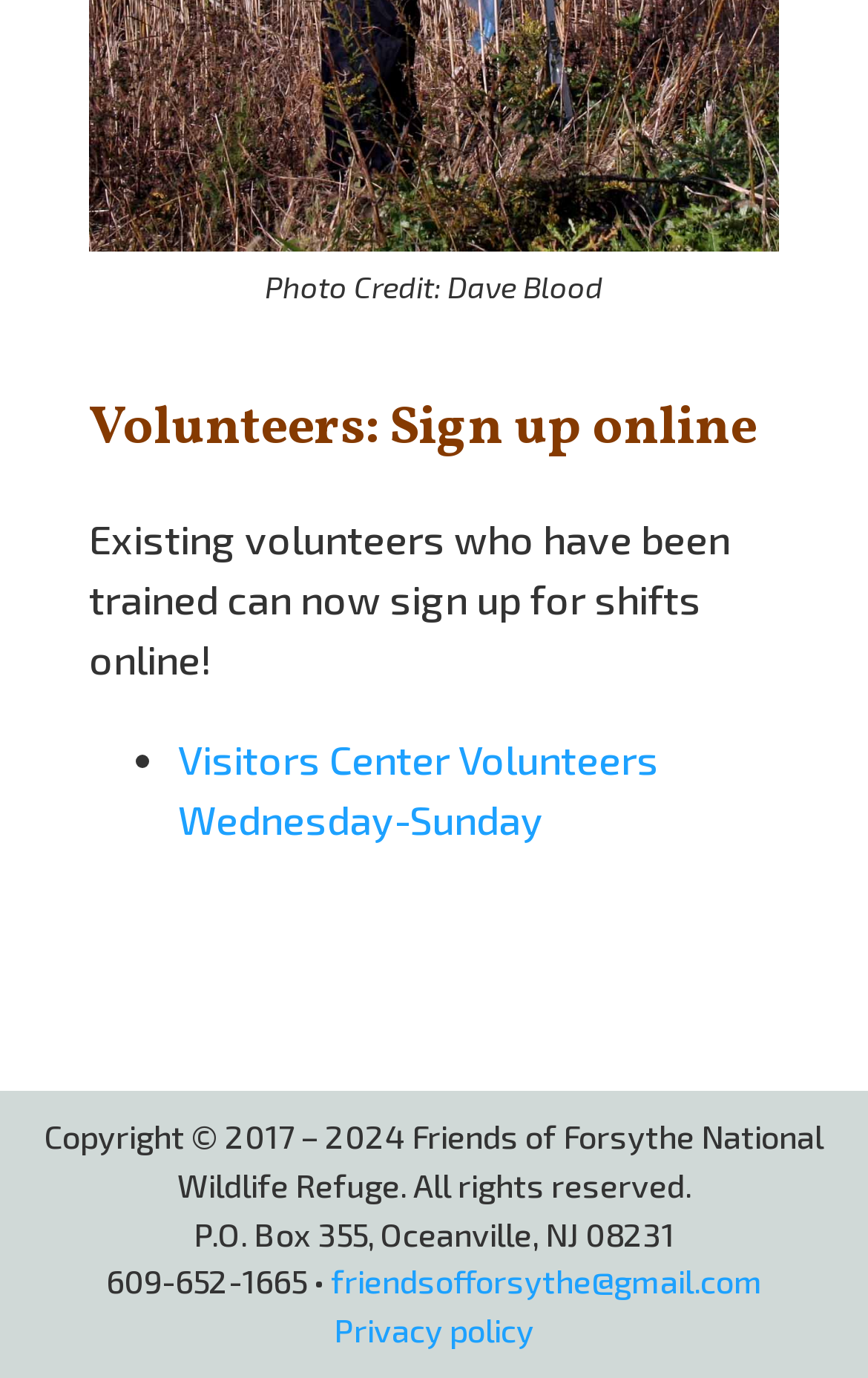Please use the details from the image to answer the following question comprehensively:
What is the name of the volunteers' opportunity listed on the webpage?

The name of the volunteers' opportunity listed on the webpage is 'Visitors Center Volunteers Wednesday-Sunday', which is a link on the webpage.